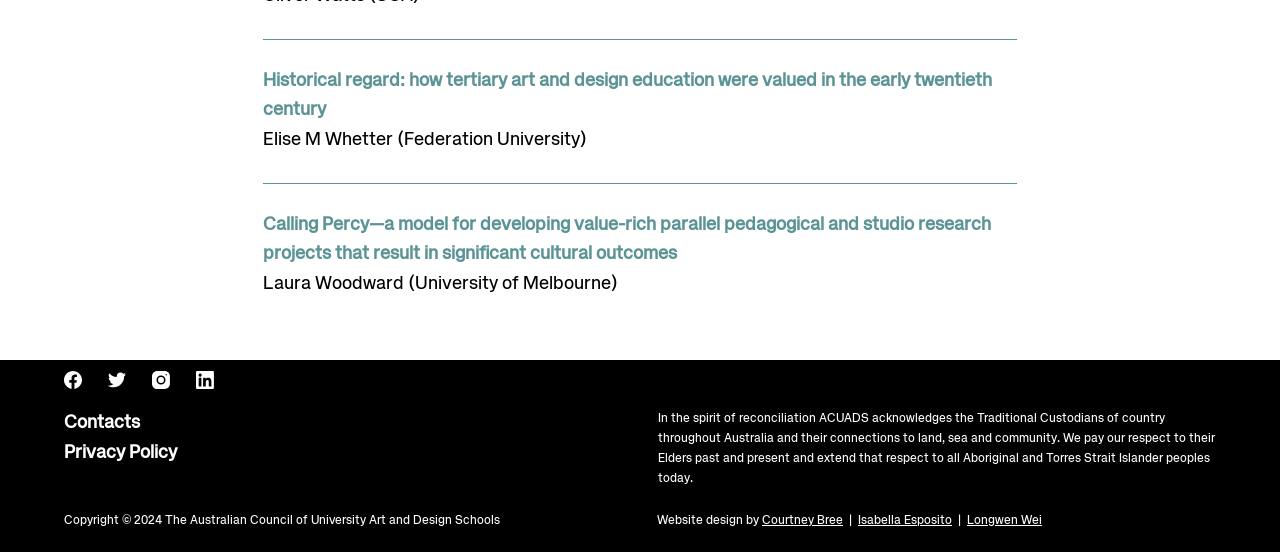Review the image closely and give a comprehensive answer to the question: Who designed the website?

The website design credits are mentioned at the bottom of the page. The designers are Courtney Bree, Isabella Esposito, and Longwen Wei.